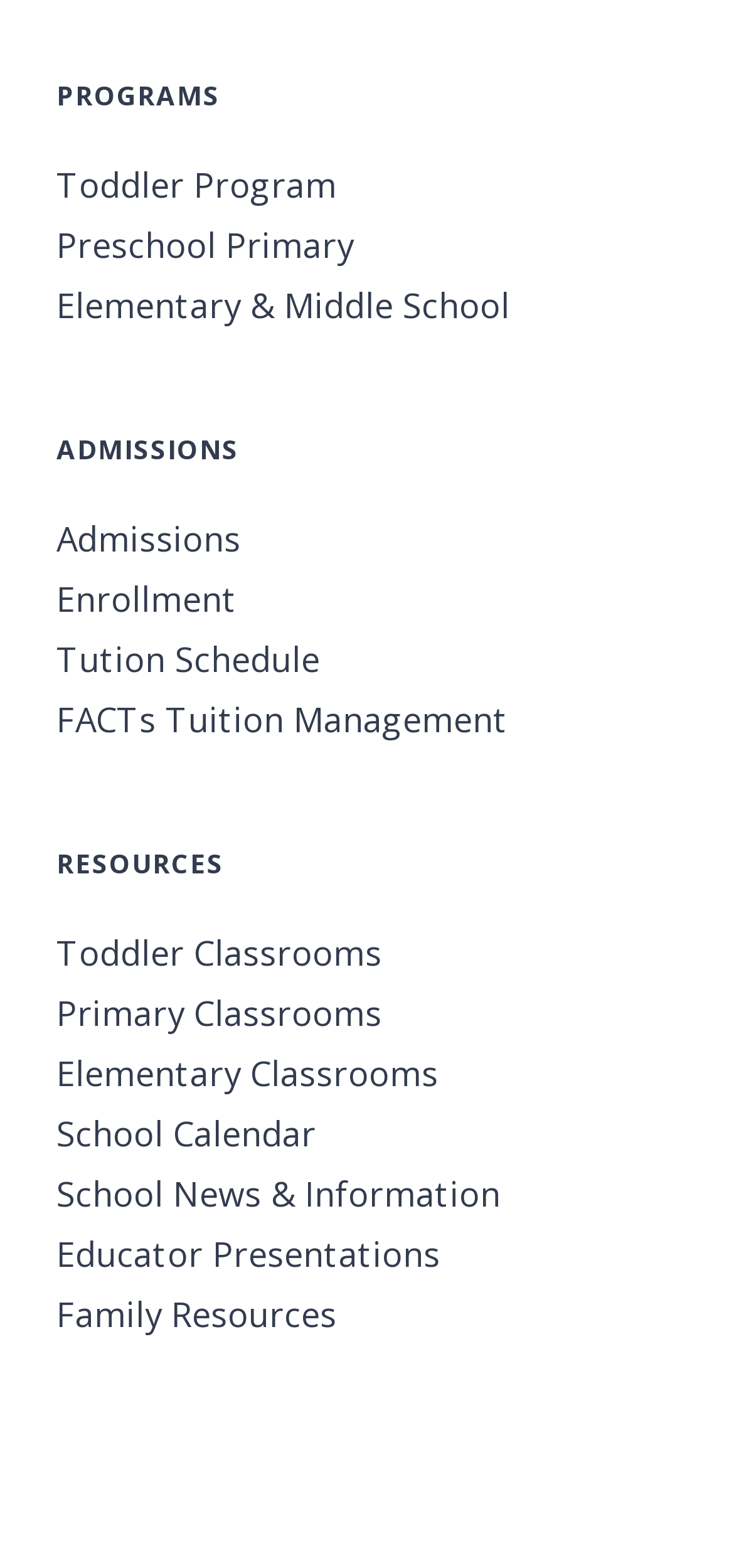How many links are under the ADMISSIONS category?
Answer the question with as much detail as possible.

By counting the links under the 'ADMISSIONS' heading, I found four links: 'Admissions', 'Enrollment', 'Tution Schedule', and 'FACTs Tuition Management', which are identified by their OCR text and bounding box coordinates.